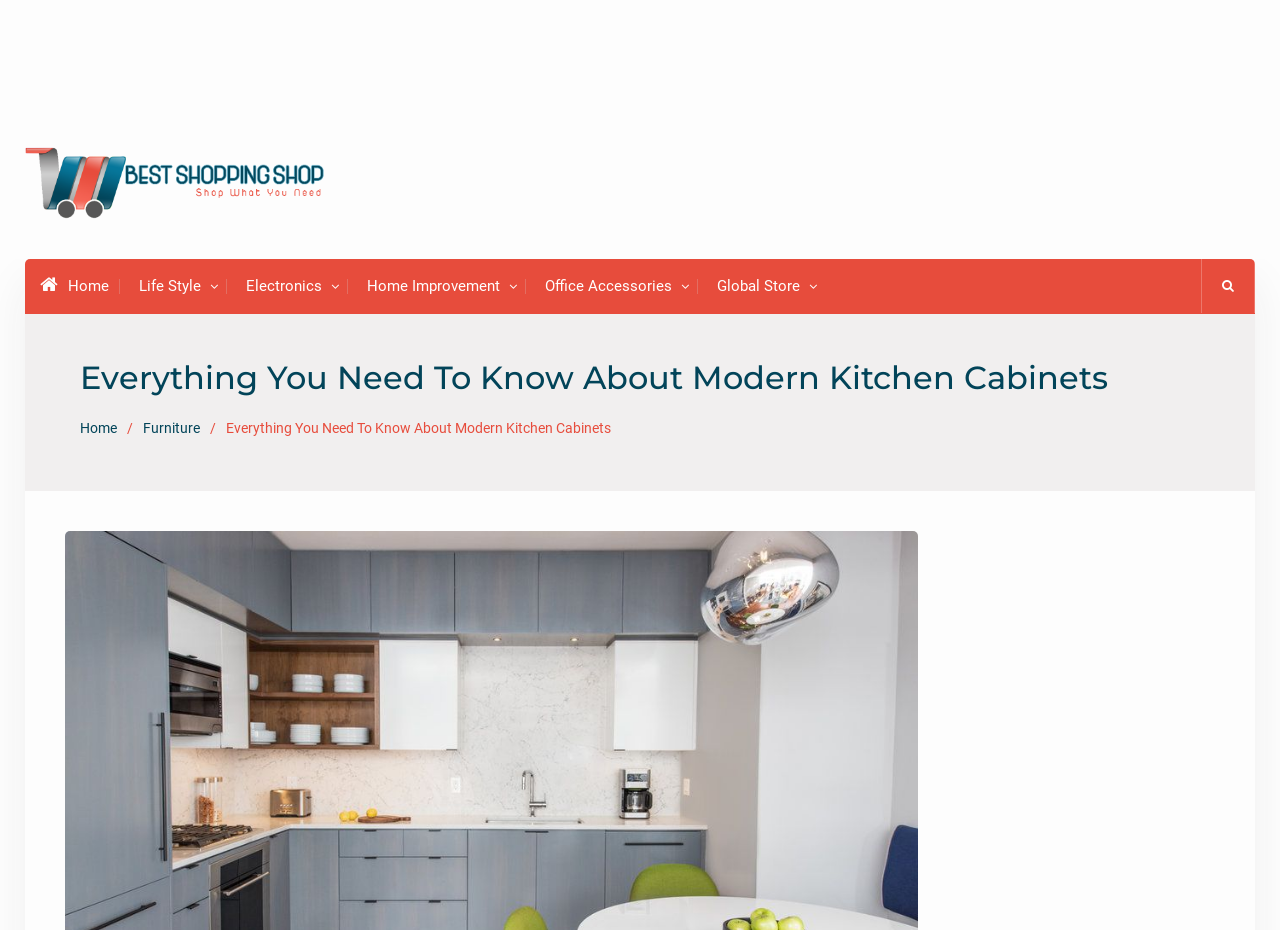Please find the bounding box for the following UI element description. Provide the coordinates in (top-left x, top-left y, bottom-right x, bottom-right y) format, with values between 0 and 1: Life Style

[0.109, 0.294, 0.169, 0.322]